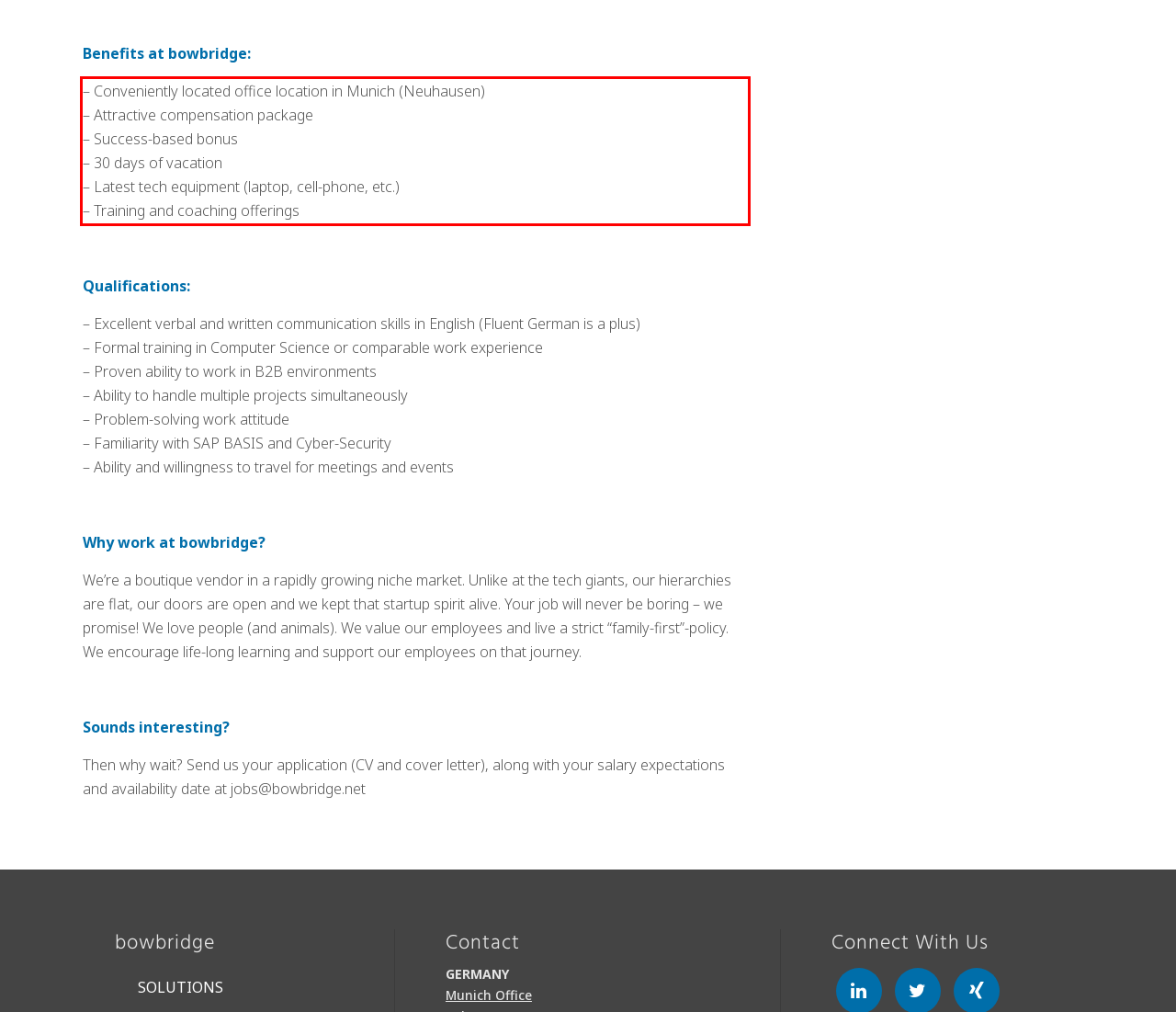Observe the screenshot of the webpage that includes a red rectangle bounding box. Conduct OCR on the content inside this red bounding box and generate the text.

– Conveniently located office location in Munich (Neuhausen) – Attractive compensation package – Success-based bonus – 30 days of vacation – Latest tech equipment (laptop, cell-phone, etc.) – Training and coaching offerings